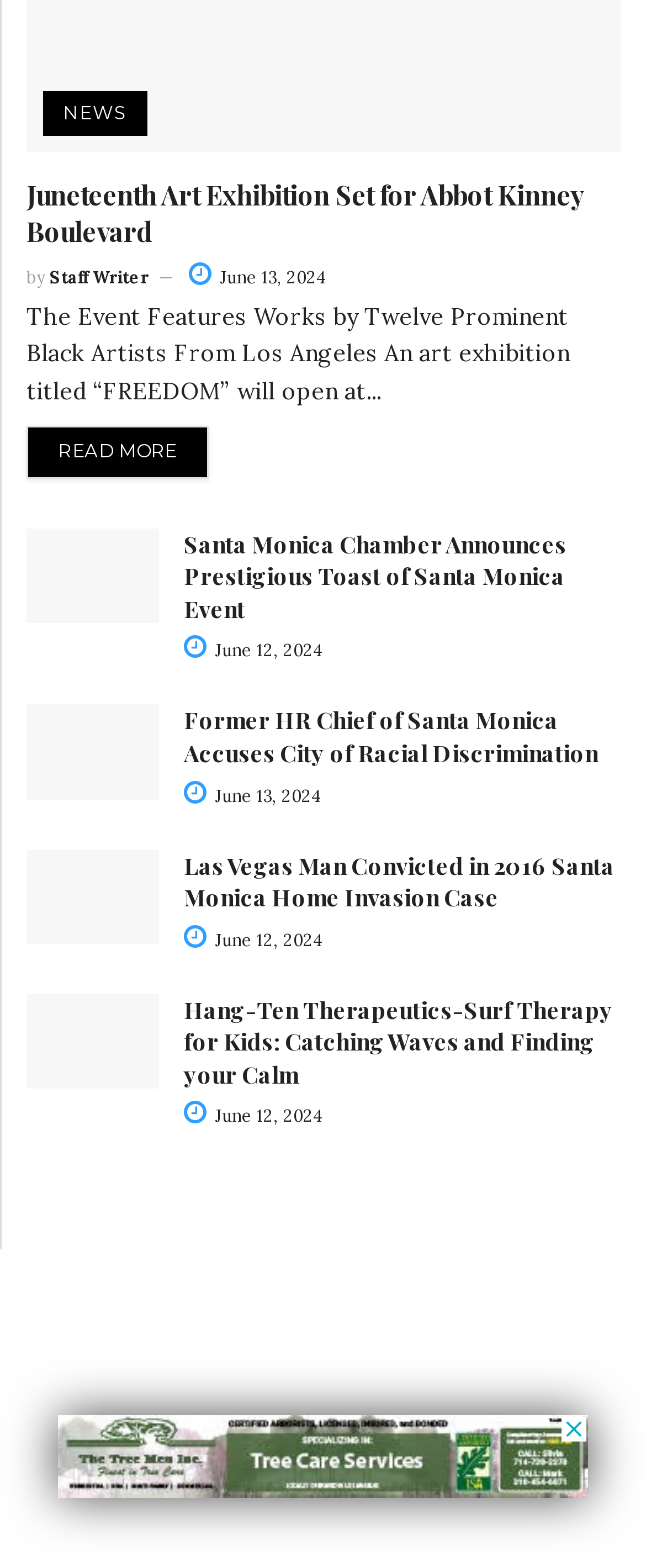What is the author of the first article?
Using the image, provide a concise answer in one word or a short phrase.

Staff Writer